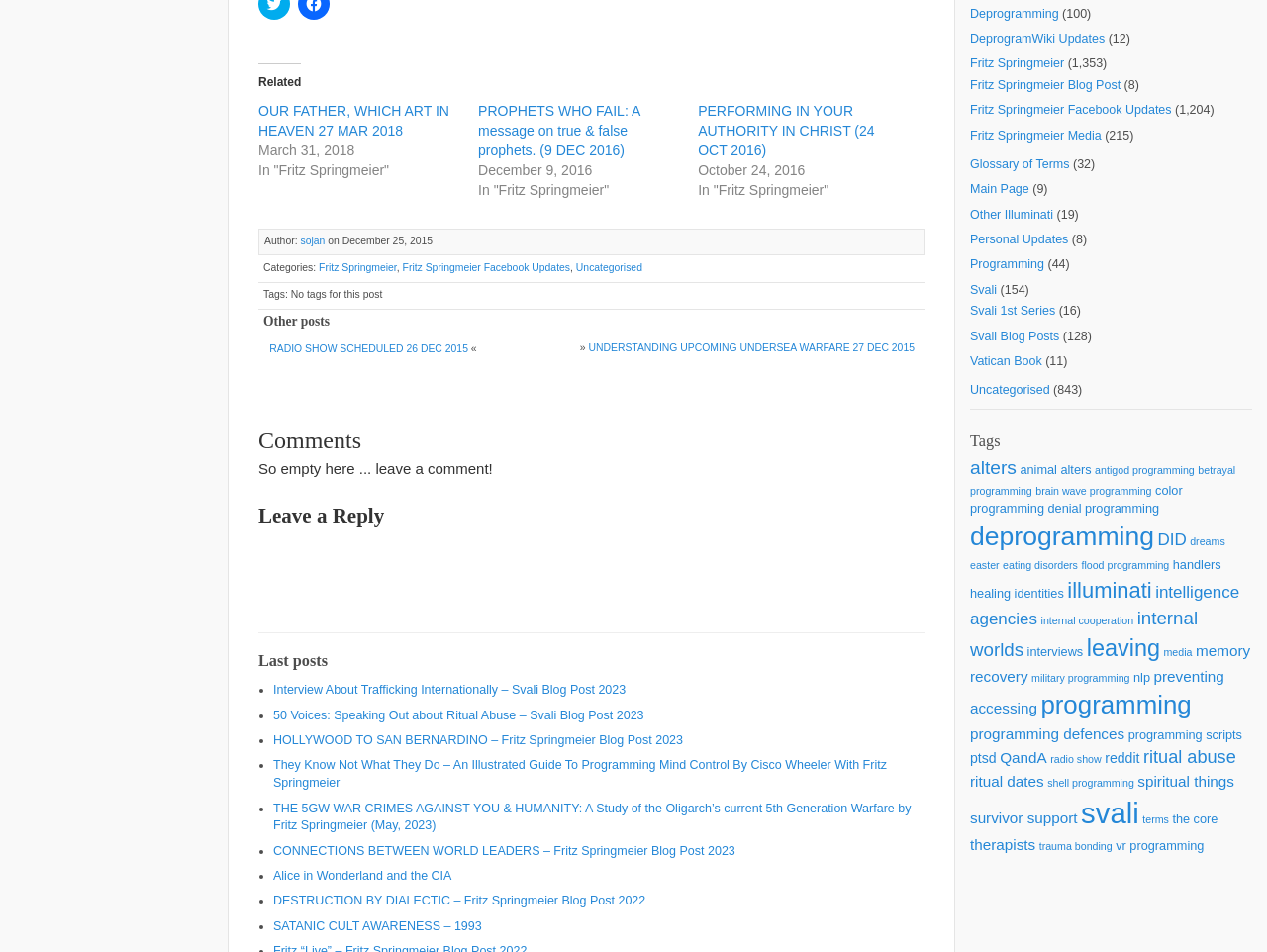Provide the bounding box coordinates of the UI element that matches the description: "Fritz Springmeier Blog Post".

[0.766, 0.082, 0.884, 0.097]